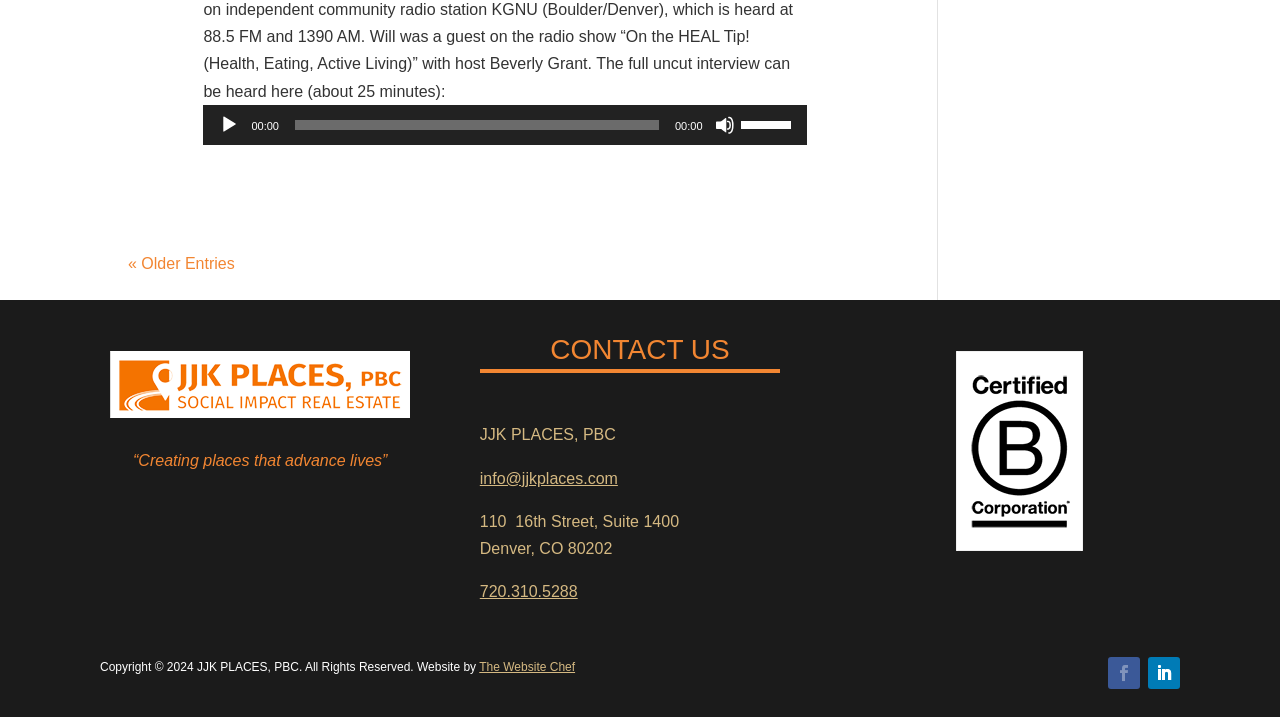Kindly respond to the following question with a single word or a brief phrase: 
What is the phone number of the organization?

720.310.5288